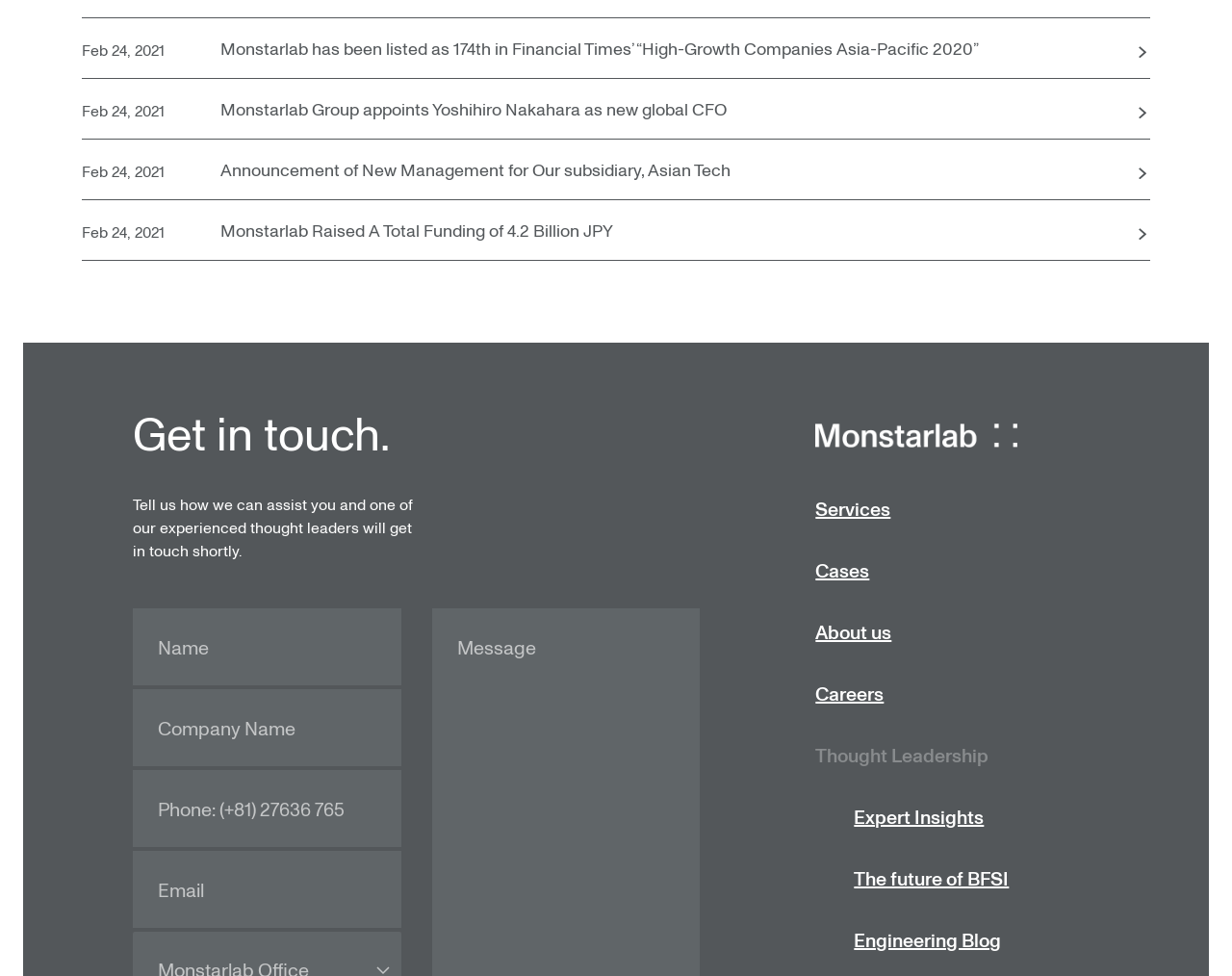Based on the image, provide a detailed and complete answer to the question: 
What is the purpose of the form?

I found the answer by looking at the StaticText element with the text 'Get in touch.' and the surrounding form elements with labels 'Name', 'Company Name', 'Phone', and 'Email'.